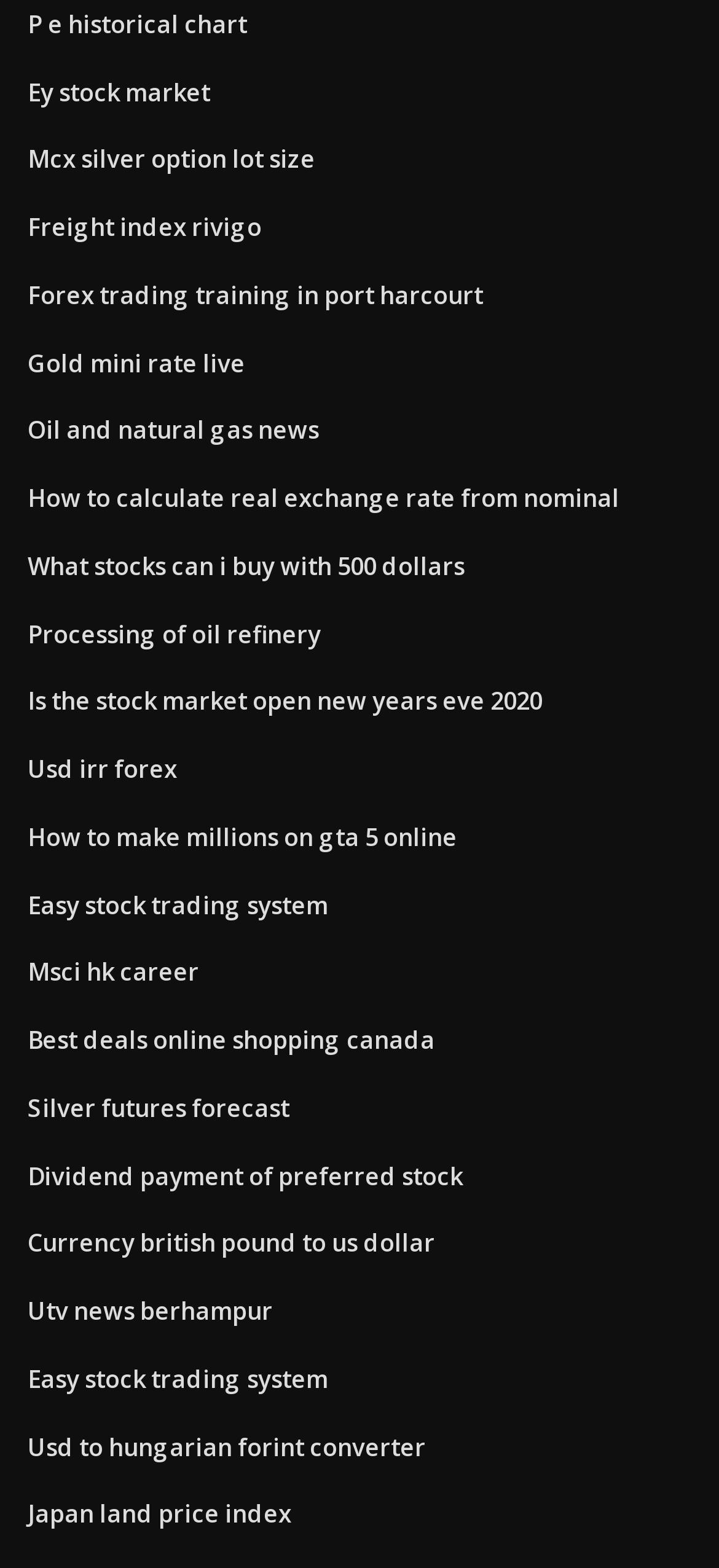Provide a one-word or short-phrase response to the question:
How many links are related to silver?

Two